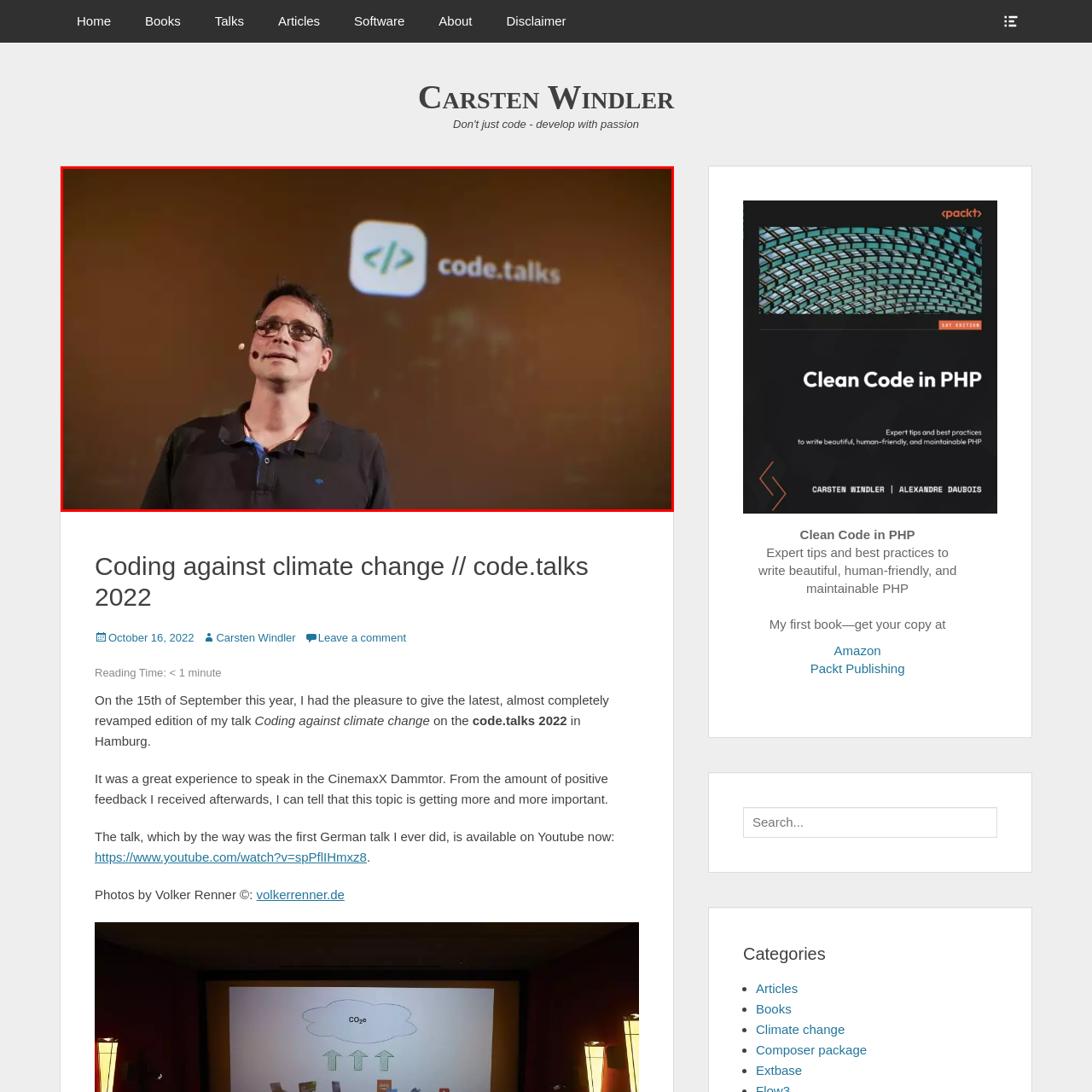What is Carsten Windler's attire in the image?
Examine the image outlined by the red bounding box and answer the question with as much detail as possible.

The image shows Carsten Windler wearing a casual black shirt with a blue accent, which complements the serious yet approachable vibe of the event.